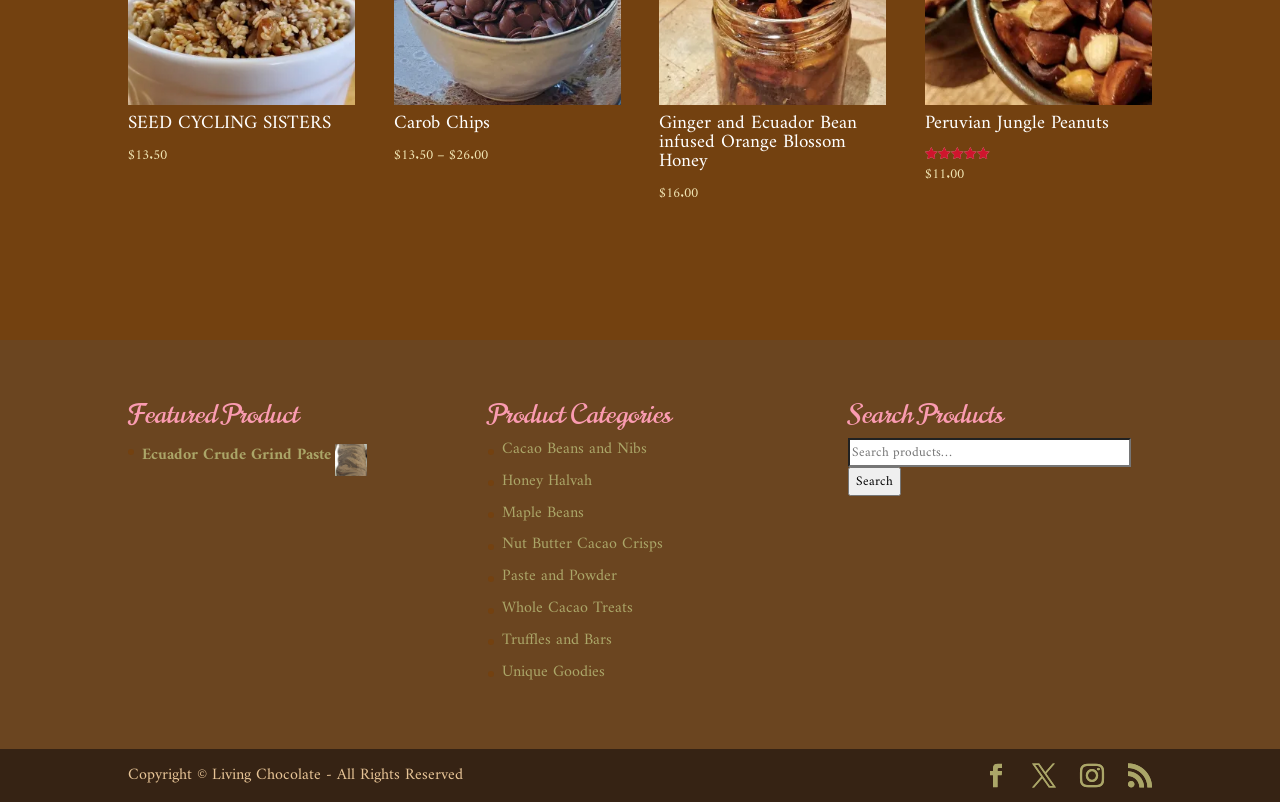Provide the bounding box for the UI element matching this description: "Paste and Powder".

[0.392, 0.701, 0.482, 0.736]